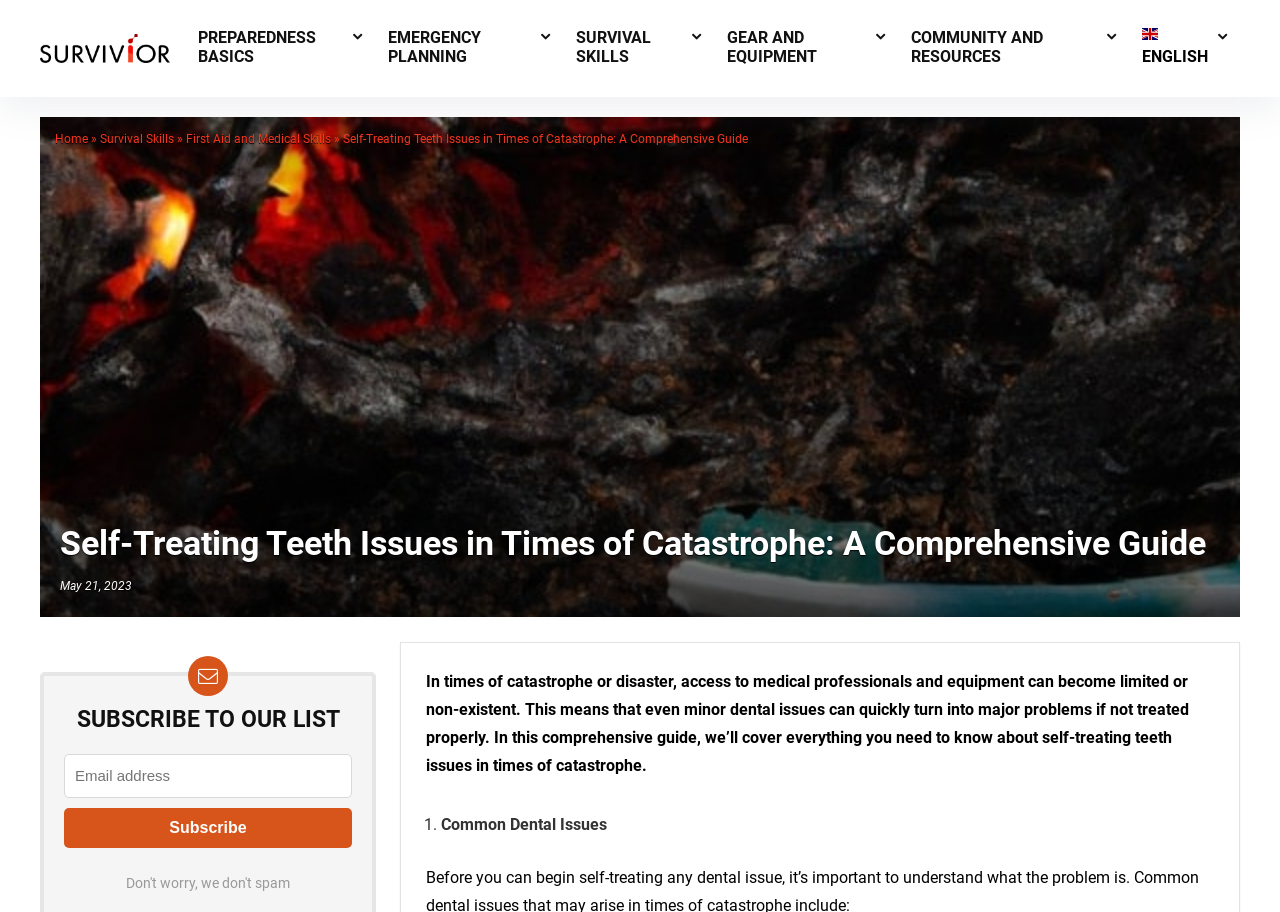Determine the bounding box coordinates of the element that should be clicked to execute the following command: "Subscribe to the newsletter".

[0.05, 0.886, 0.275, 0.93]